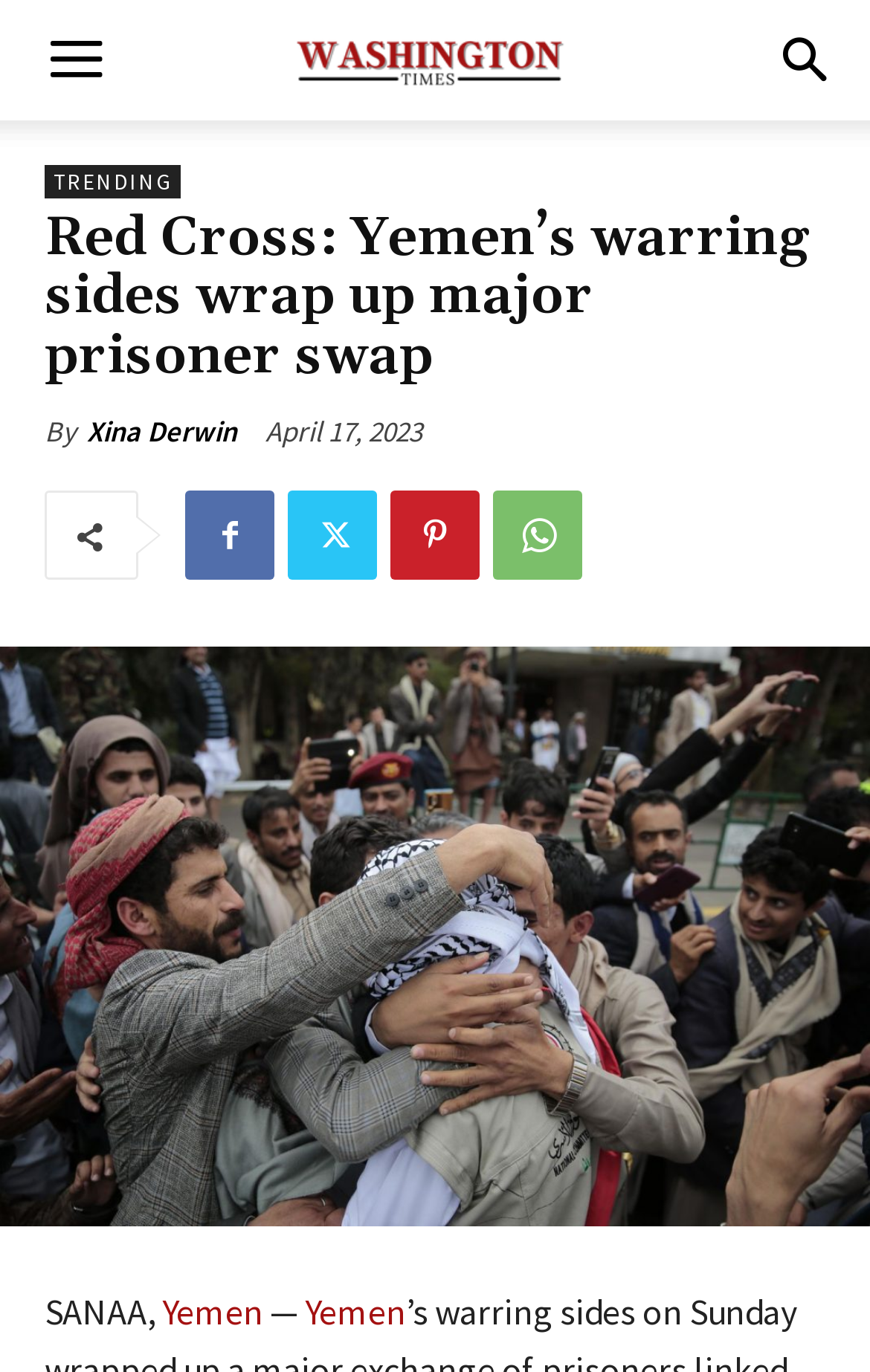Provide a one-word or short-phrase response to the question:
How many social media links are present in the article?

4